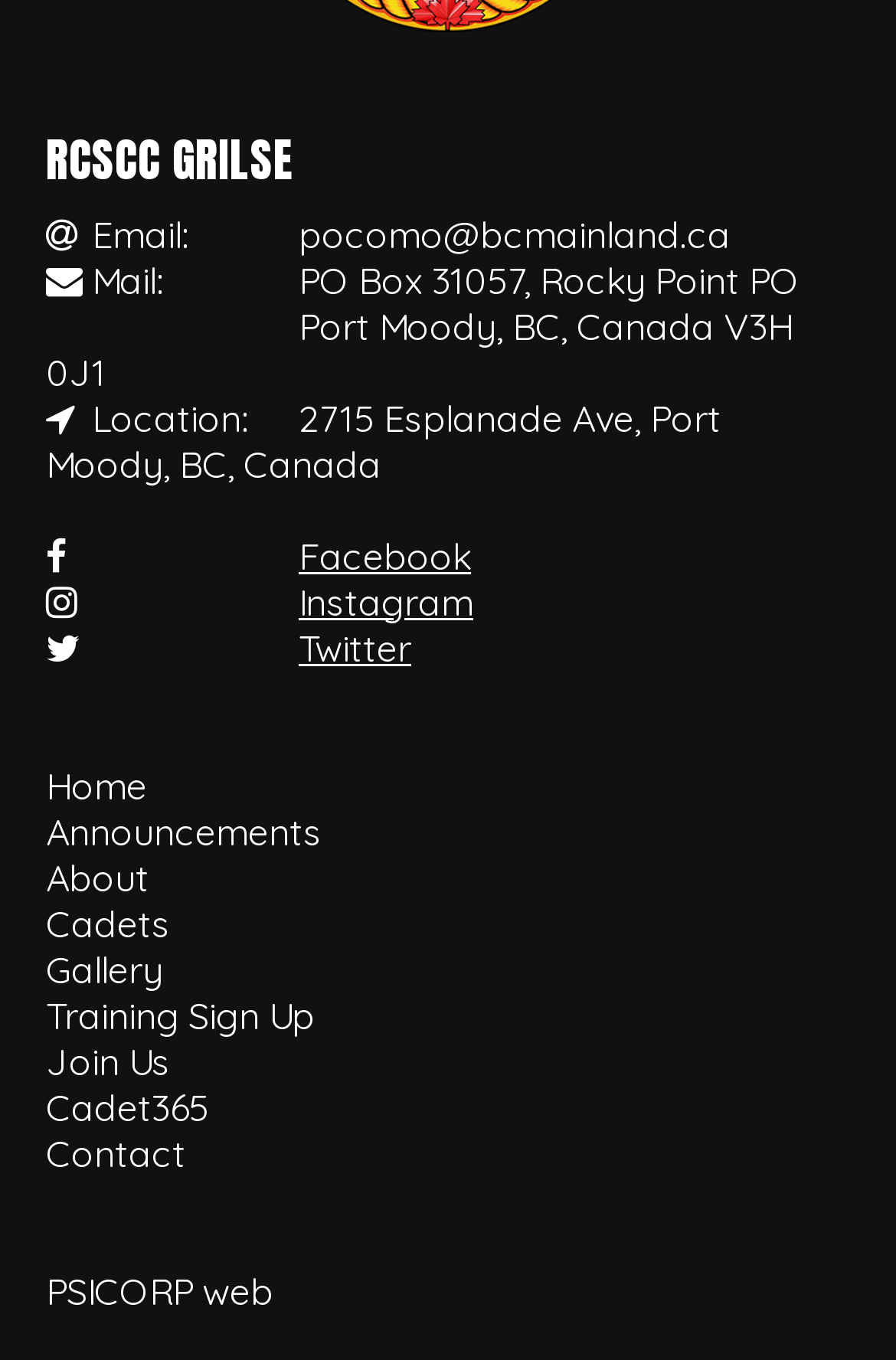Please pinpoint the bounding box coordinates for the region I should click to adhere to this instruction: "Check email".

[0.333, 0.155, 0.815, 0.188]